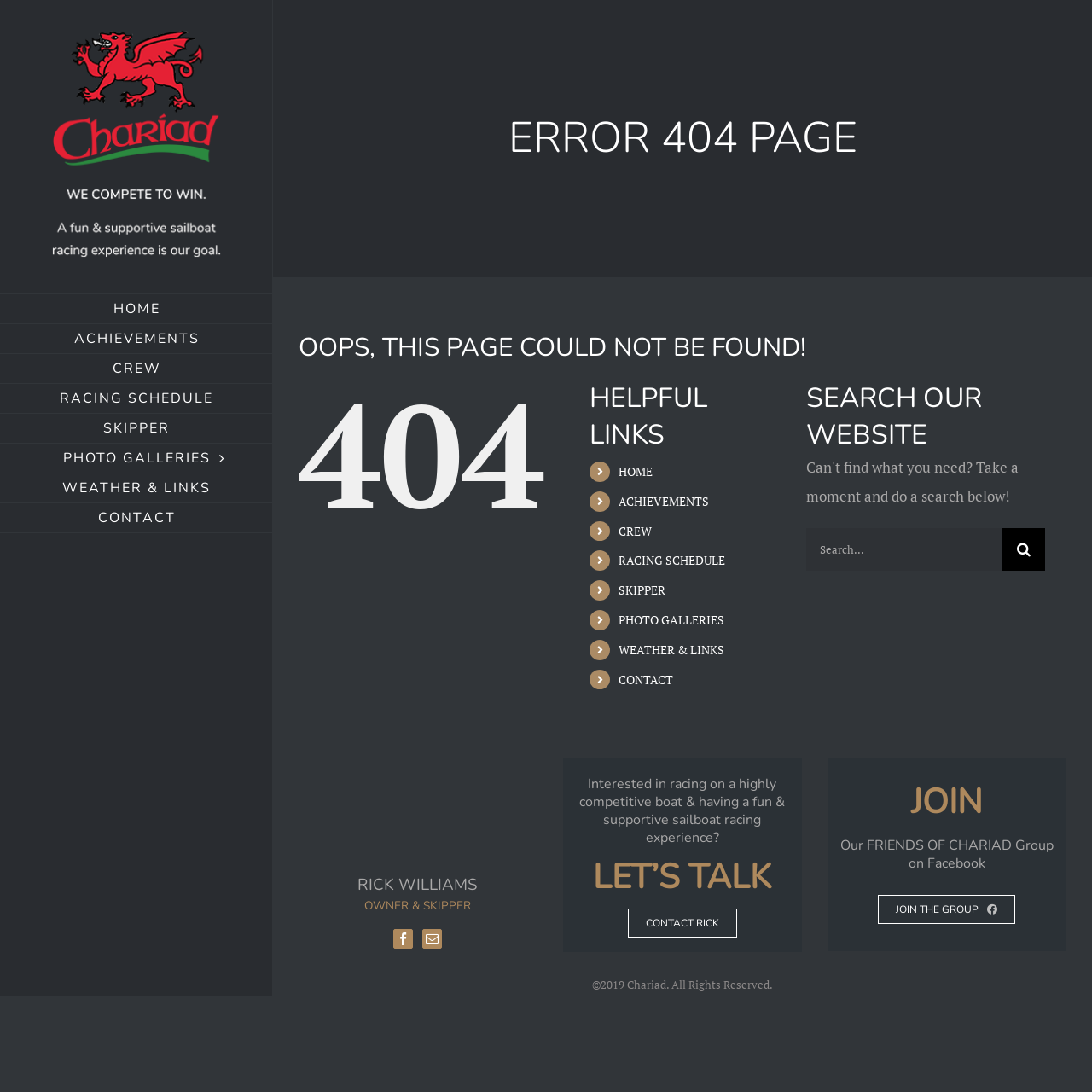What is the name of the logo on the top left?
Please provide a single word or phrase based on the screenshot.

Chariad Logo